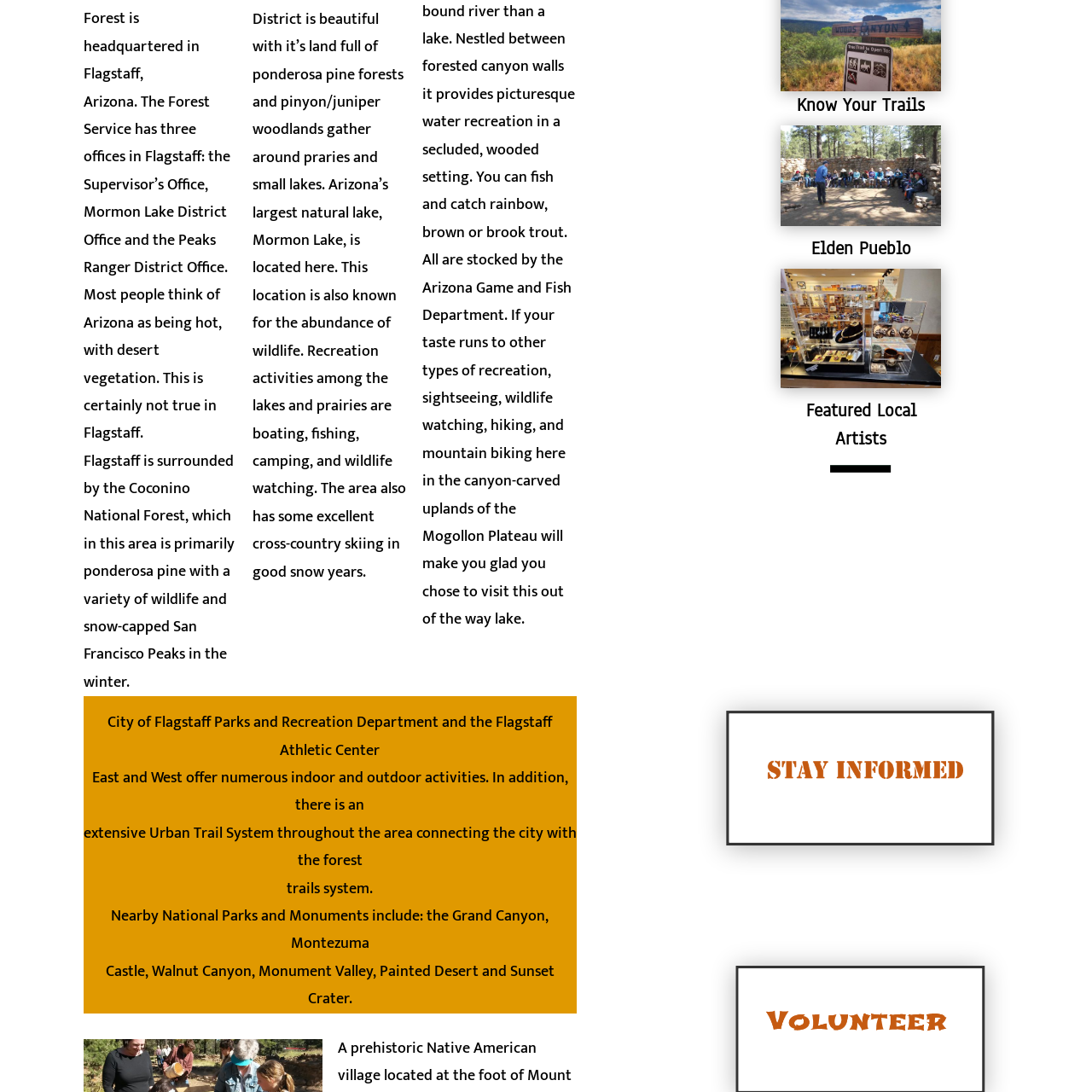What activities can be done in Apache-Sitgreaves National Forests?
Observe the image inside the red bounding box and give a concise answer using a single word or phrase.

hiking, camping, wildlife observation